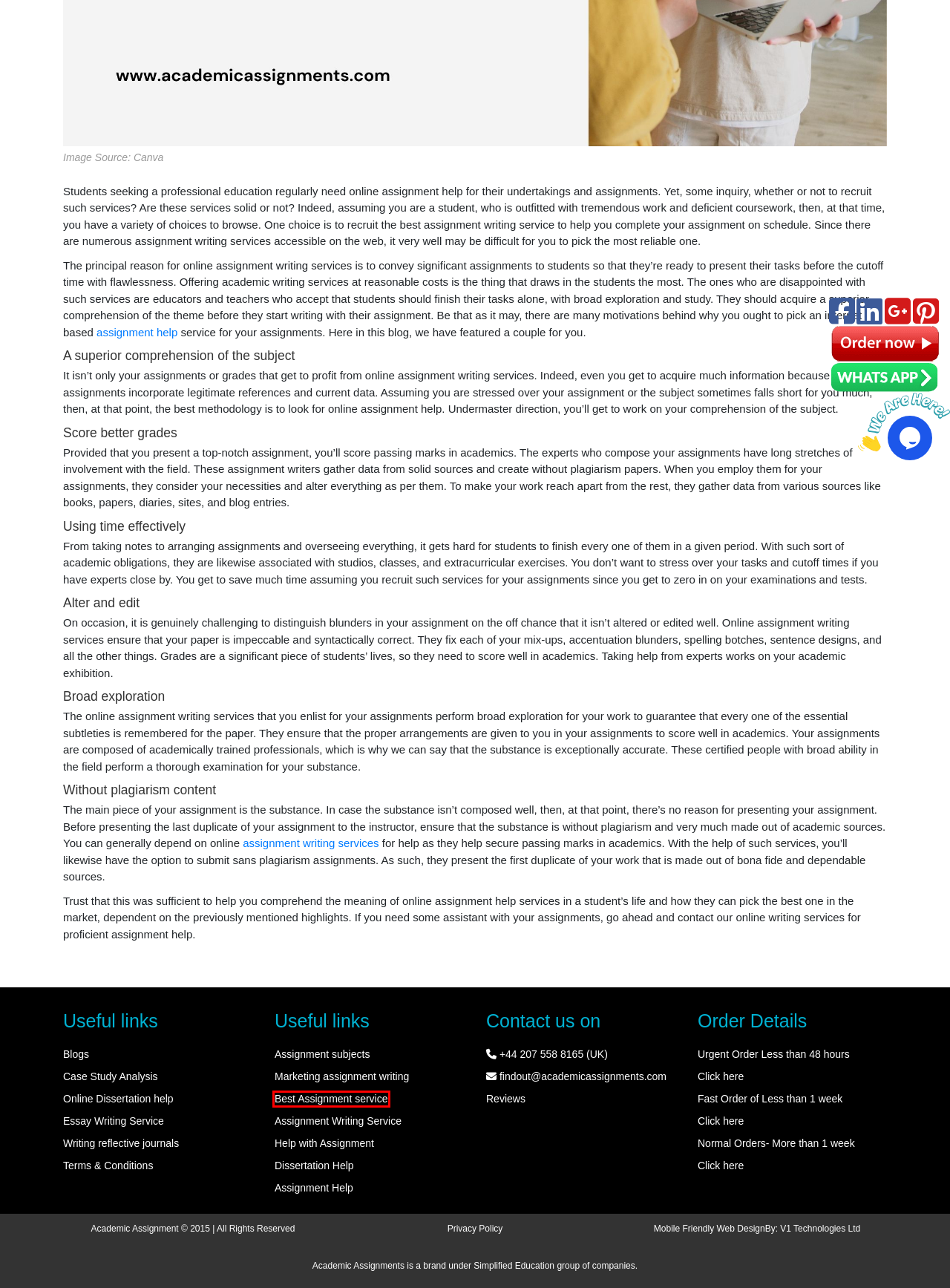Please examine the screenshot provided, which contains a red bounding box around a UI element. Select the webpage description that most accurately describes the new page displayed after clicking the highlighted element. Here are the candidates:
A. Help With Assignment
B. Online Dissertation Help
C. Reflective Journal & Reflective Assignment Writing Help
D. Get Best Quality Assignment Help in UK by Academic Assignments
E. Best Academic Assignment Writing Solution Company in UK USA
F. Assignment Writing Services in UK, UAE, Kuwait, Australia
G. Web & App Design, Digital Marketing Service | V1 Technologies
H. Simplified Education- Best Tutoring & Mentoring Service

E